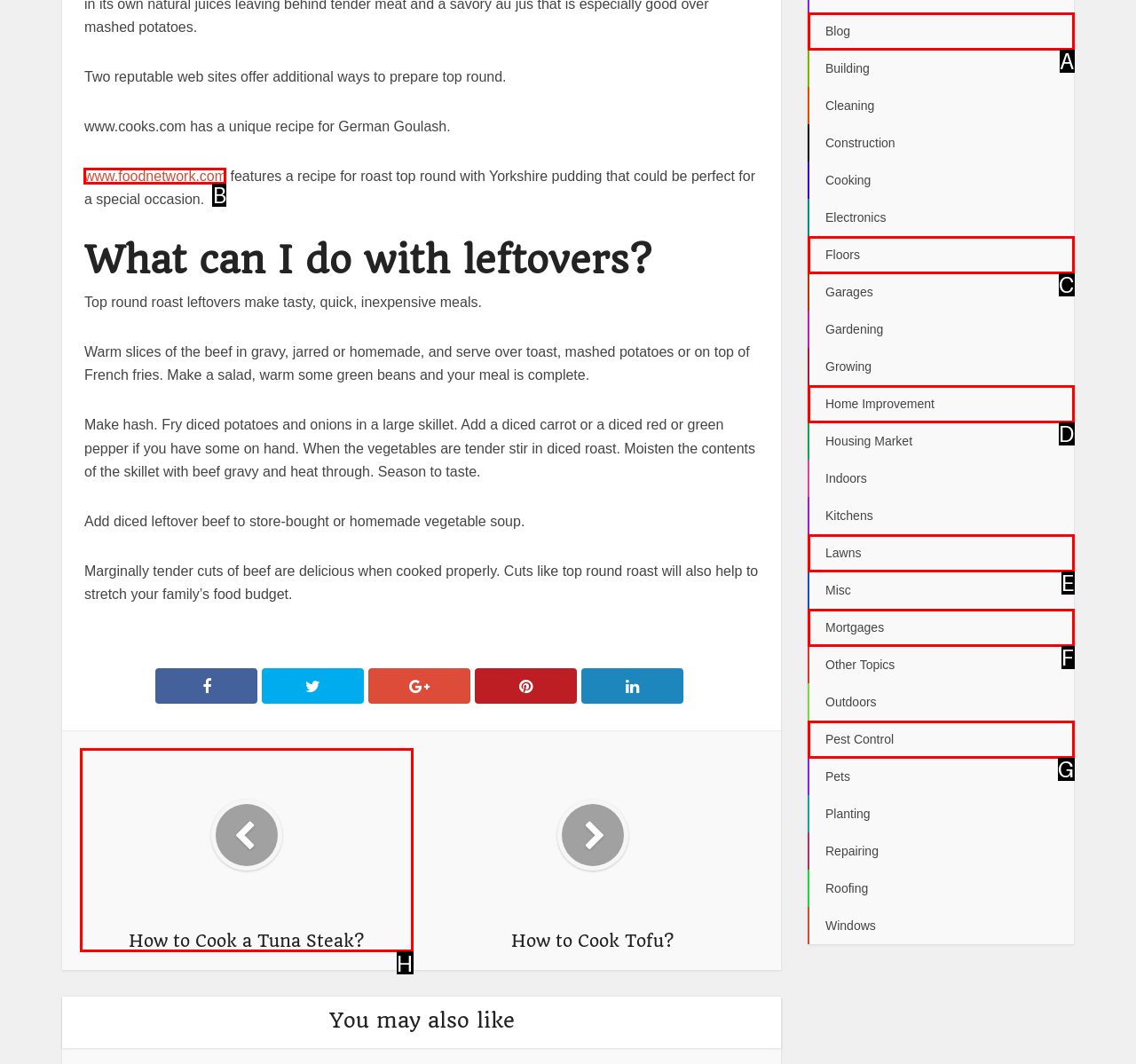Find the appropriate UI element to complete the task: Click on the link to www.foodnetwork.com. Indicate your choice by providing the letter of the element.

B